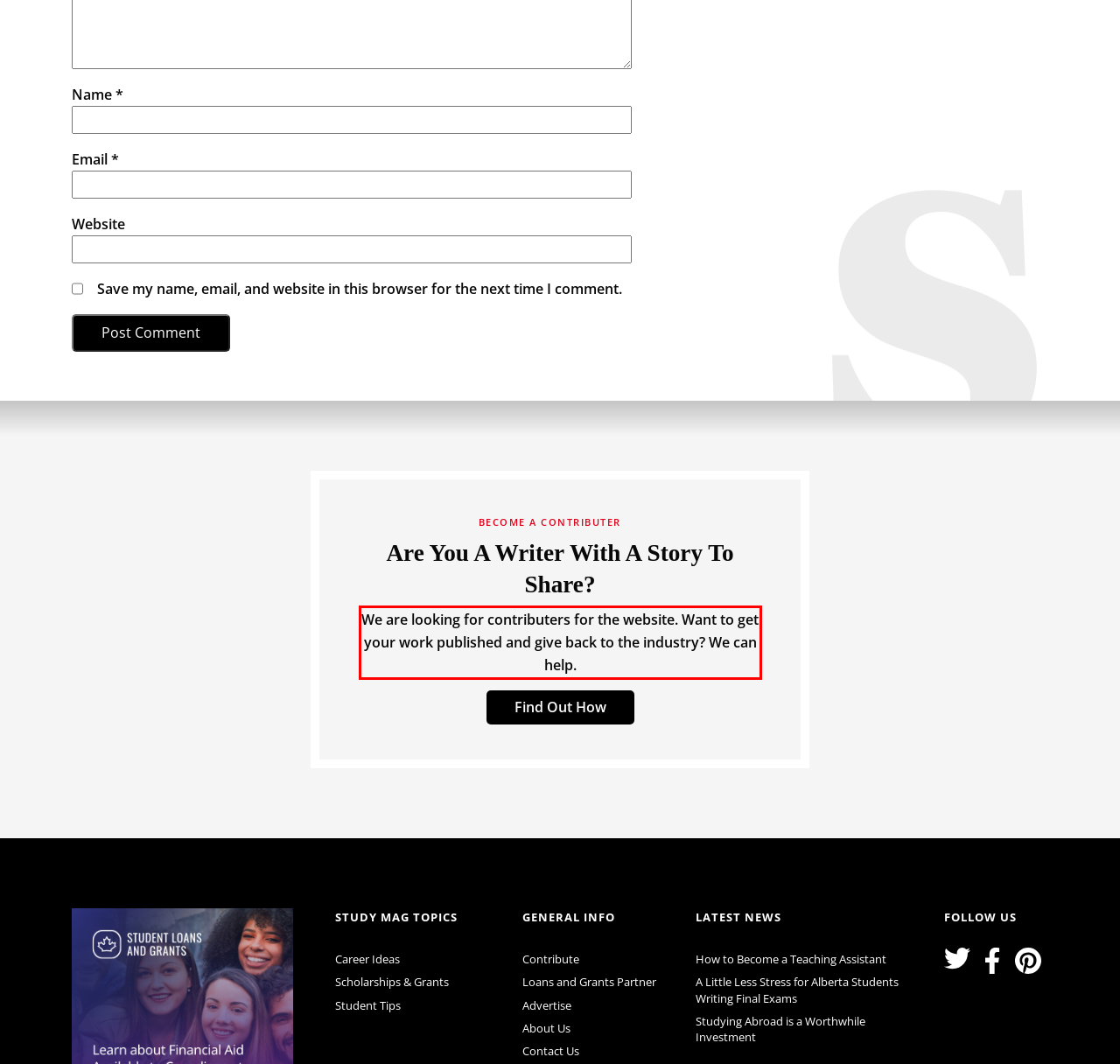The screenshot provided shows a webpage with a red bounding box. Apply OCR to the text within this red bounding box and provide the extracted content.

We are looking for contributers for the website. Want to get your work published and give back to the industry? We can help.